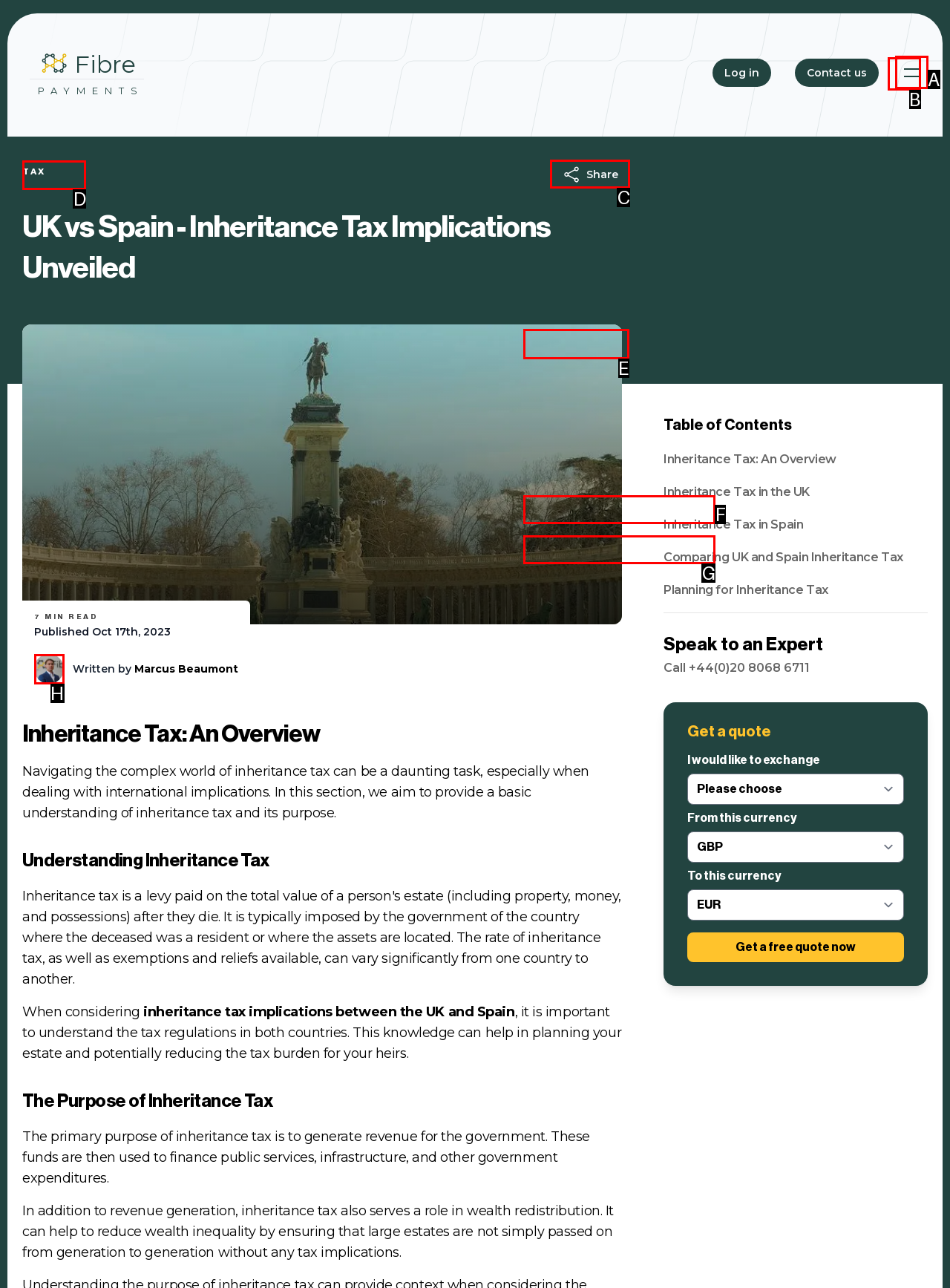Determine the letter of the element to click to accomplish this task: Click the 'Share' button. Respond with the letter.

C